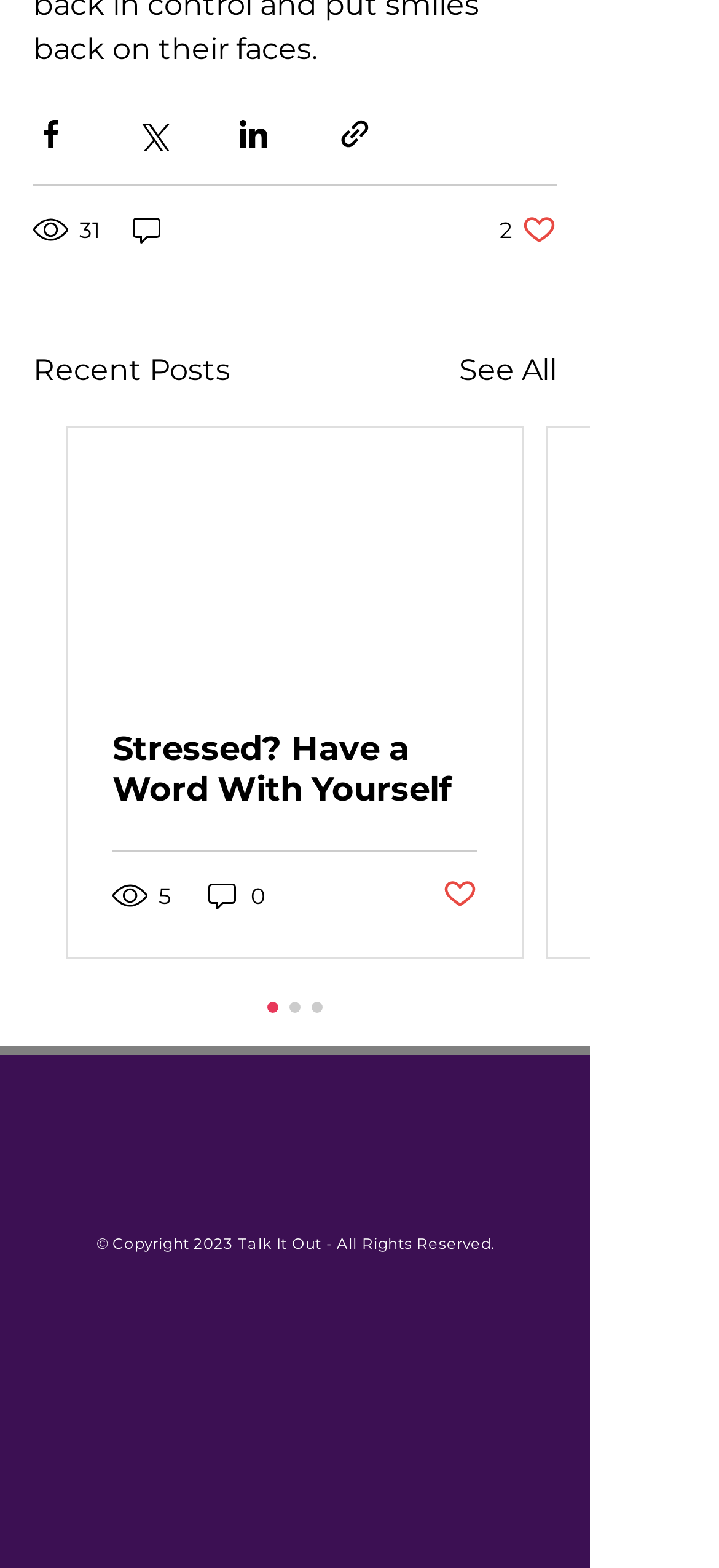What is the copyright year mentioned at the bottom of the webpage?
Using the visual information from the image, give a one-word or short-phrase answer.

2023